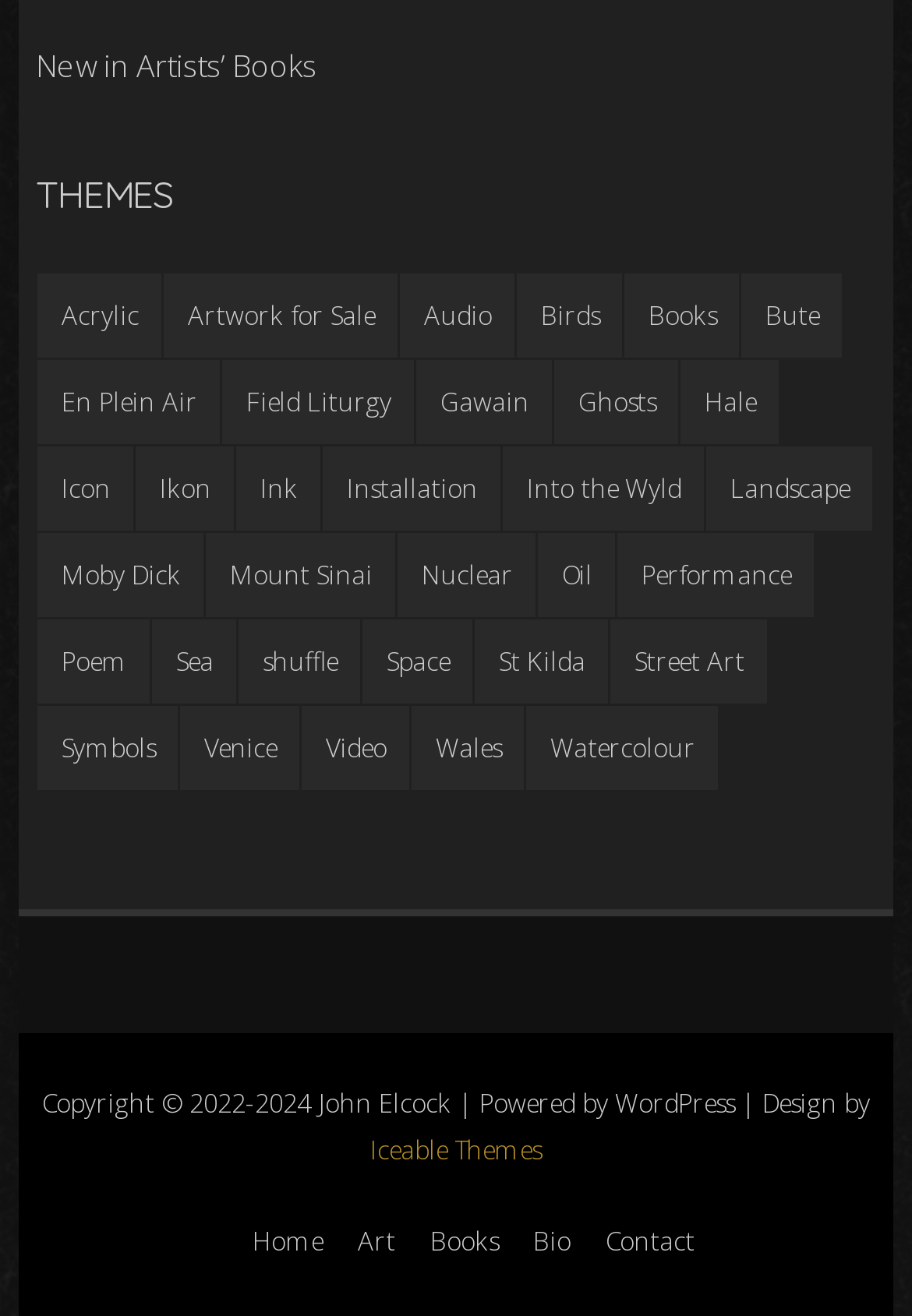Specify the bounding box coordinates of the region I need to click to perform the following instruction: "Browse 'Acrylic' artworks". The coordinates must be four float numbers in the range of 0 to 1, i.e., [left, top, right, bottom].

[0.042, 0.207, 0.178, 0.271]